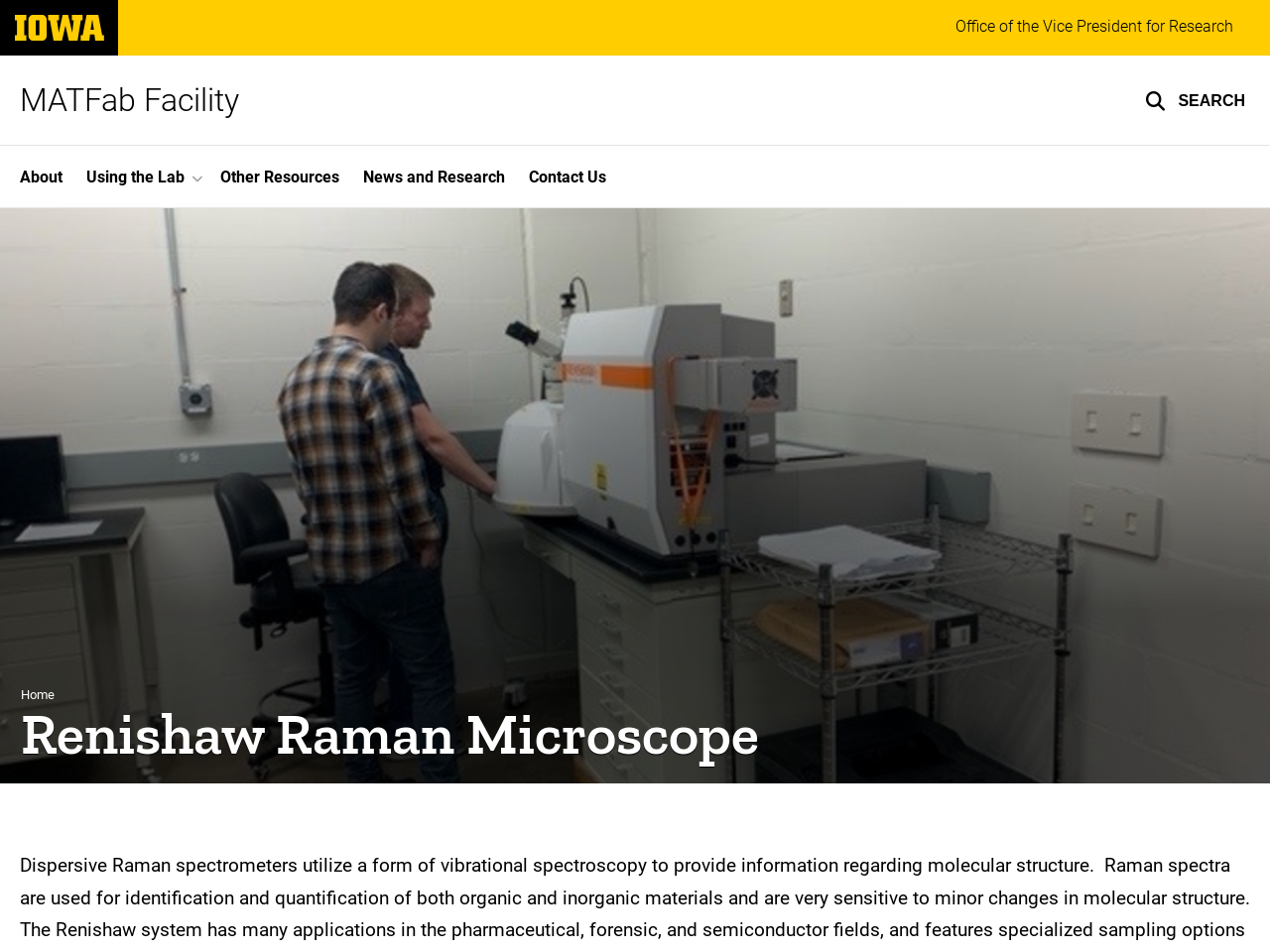Please find and report the bounding box coordinates of the element to click in order to perform the following action: "learn about Using the Lab". The coordinates should be expressed as four float numbers between 0 and 1, in the format [left, top, right, bottom].

[0.059, 0.153, 0.164, 0.218]